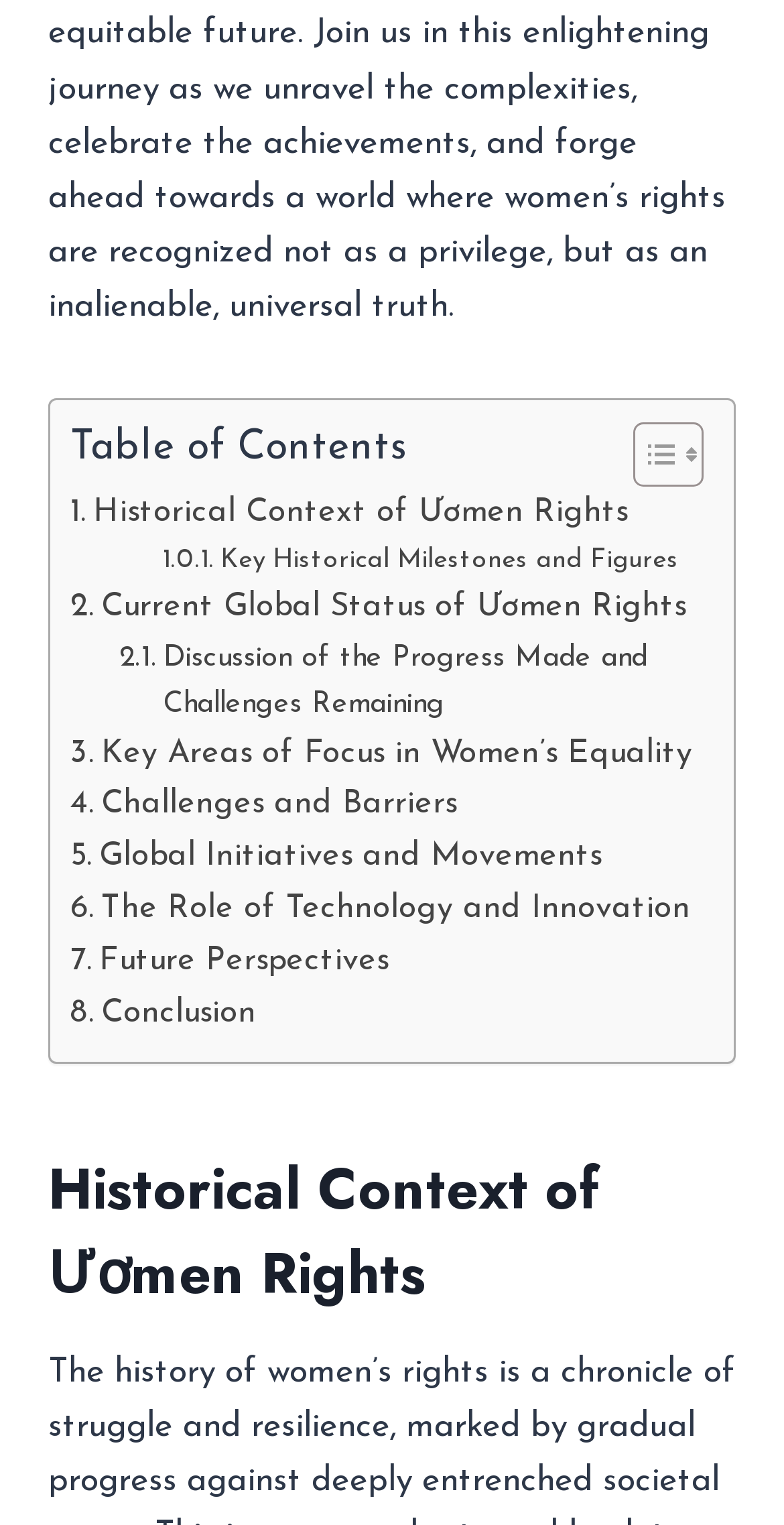What is the title of the first section?
Using the picture, provide a one-word or short phrase answer.

Table of Contents